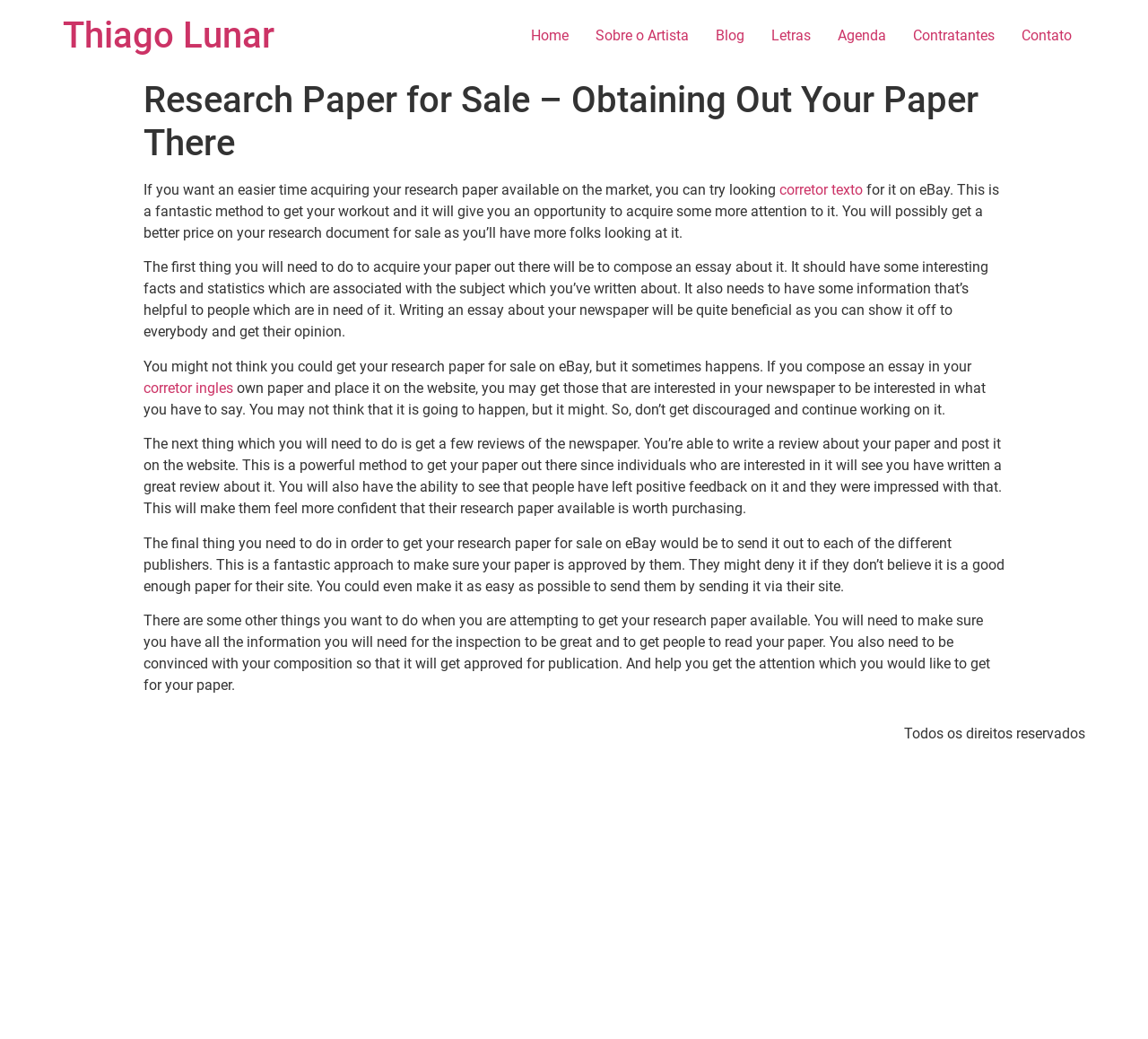Indicate the bounding box coordinates of the clickable region to achieve the following instruction: "Click on the 'corretor ingles' link."

[0.125, 0.365, 0.203, 0.382]